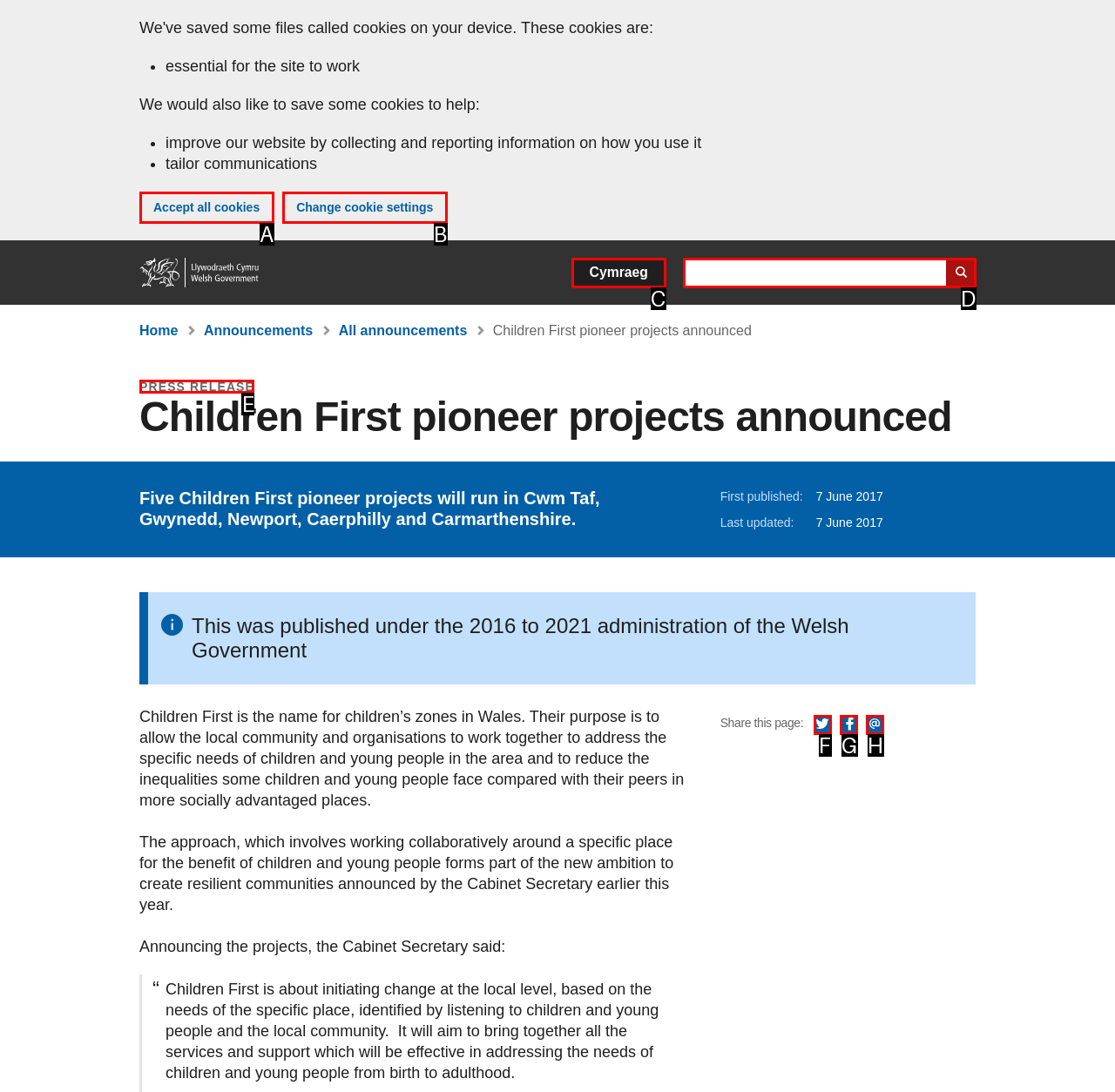Which HTML element should be clicked to perform the following task: Read the press release
Reply with the letter of the appropriate option.

E